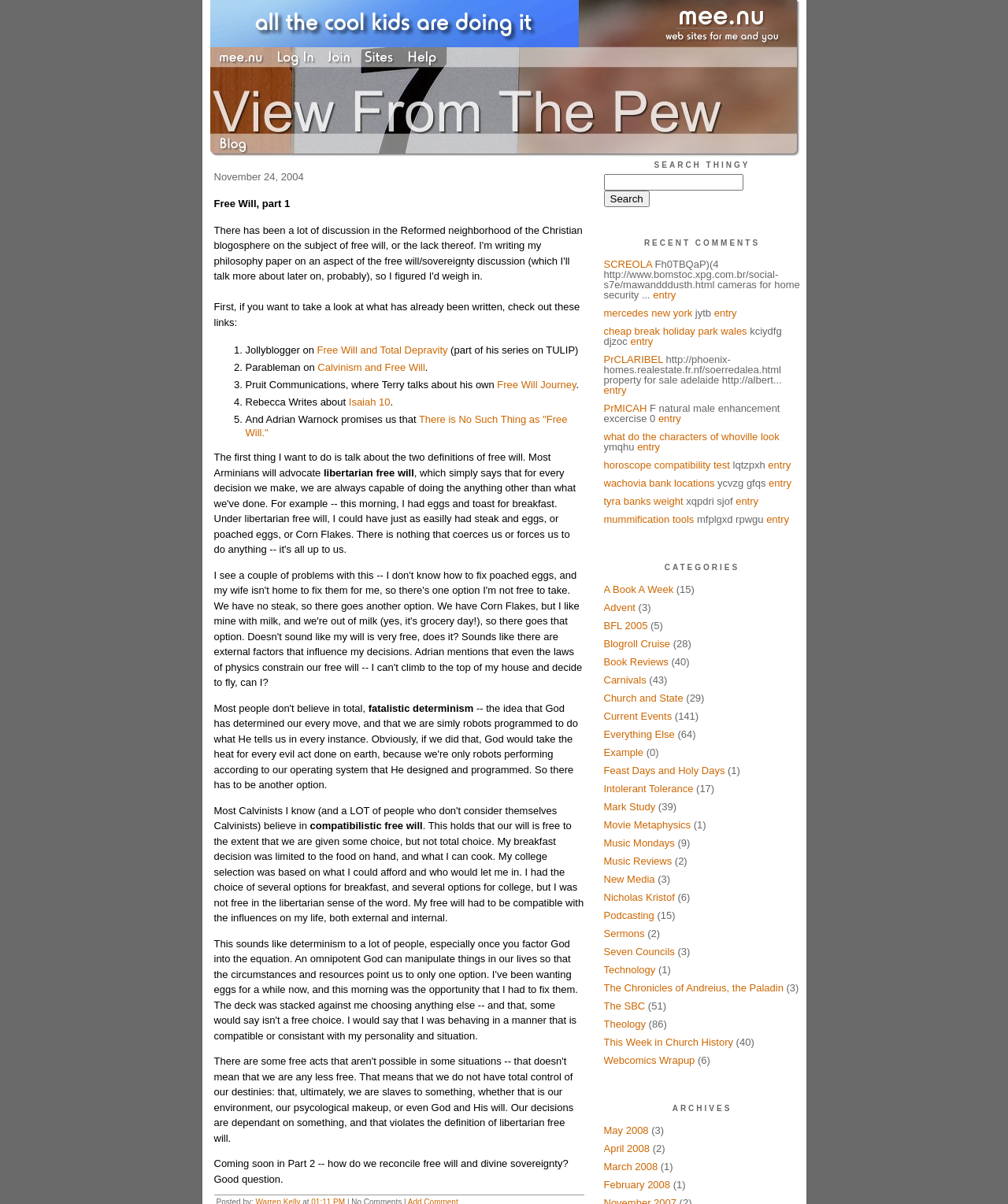Generate a detailed explanation of the webpage's features and information.

This webpage appears to be a blog or personal website, with a title "Always being prepared to make a defense to anyone who asks you for a reason". The top section of the page features a series of links and images, including a logo and several navigation links such as "Log In", "Join", "Sites", and "Help". 

Below this section, there is a heading "November 24, 2004" followed by a blog post titled "Free Will, part 1". The post discusses the concept of free will and its different definitions, including libertarian free will and compatibilistic free will. The author explains their understanding of these concepts and how they relate to personal choices and decisions.

The post is divided into sections, with numbered lists and links to other articles and websites. There are also several paragraphs of text that provide further explanation and discussion of the topic.

On the right-hand side of the page, there are several sections, including a search bar, a list of recent comments, and a list of categories. The recent comments section features a series of links and short descriptions of comments left by users, while the categories section lists various topics and themes related to the blog.

Overall, the webpage appears to be a personal blog or website focused on discussing and exploring philosophical and theological concepts, with a particular emphasis on the topic of free will.